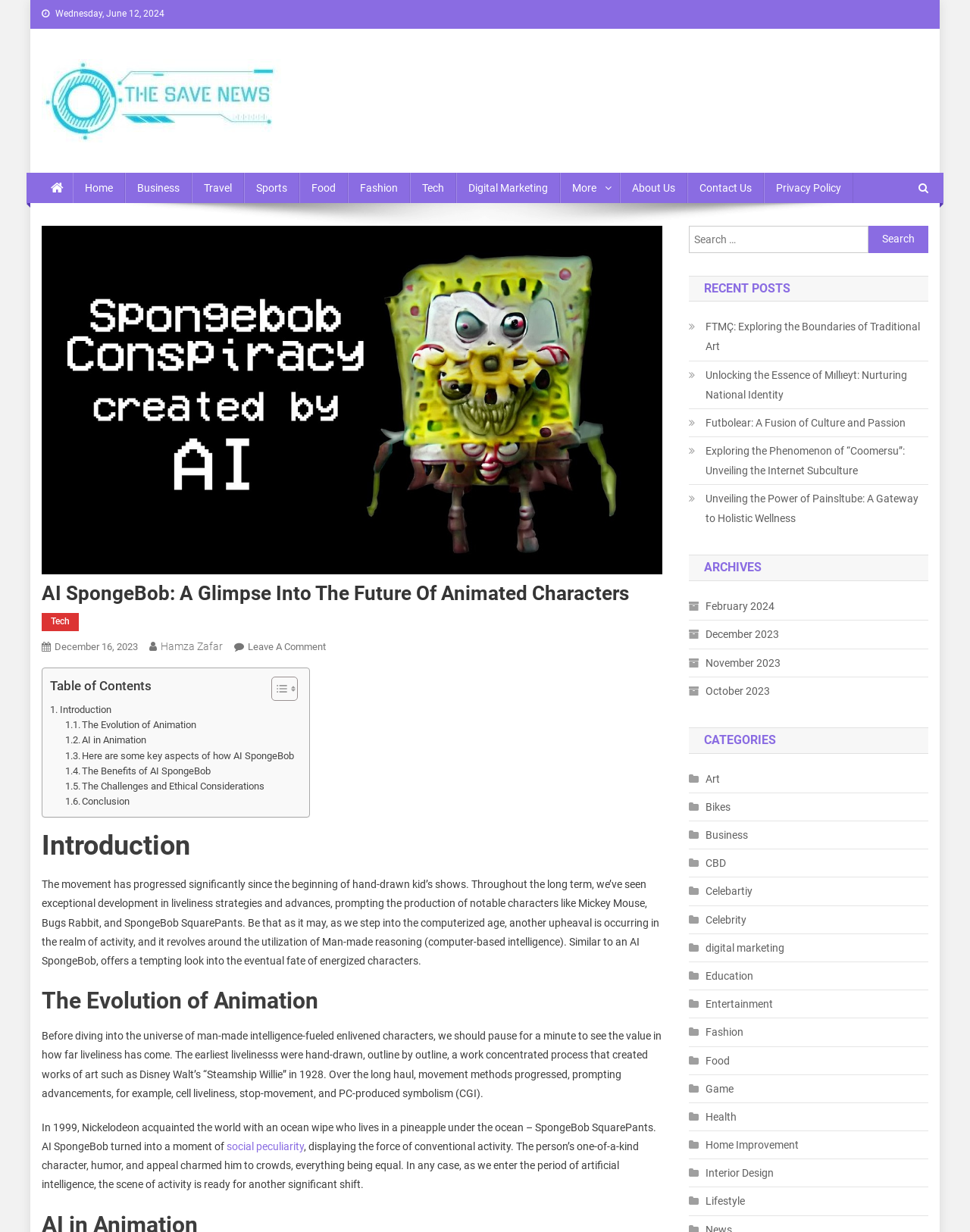Can you pinpoint the bounding box coordinates for the clickable element required for this instruction: "Click on the 'Home' link"? The coordinates should be four float numbers between 0 and 1, i.e., [left, top, right, bottom].

[0.075, 0.14, 0.129, 0.165]